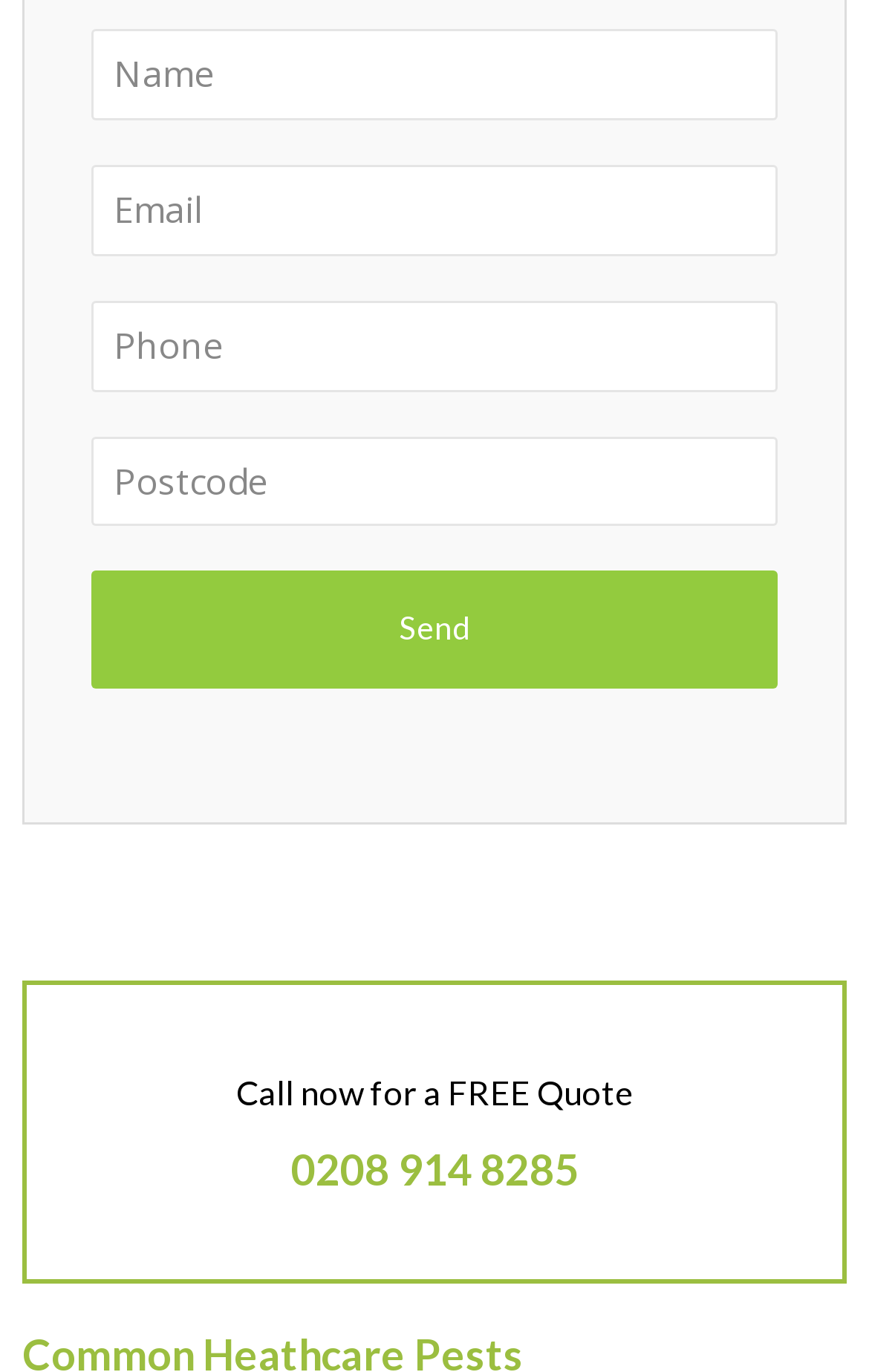What is the purpose of the 'Send' button?
Give a thorough and detailed response to the question.

The 'Send' button is located below the textboxes for 'Name', 'Email', 'Phone', and 'Postcode', suggesting that it is used to submit the form with the user's input.